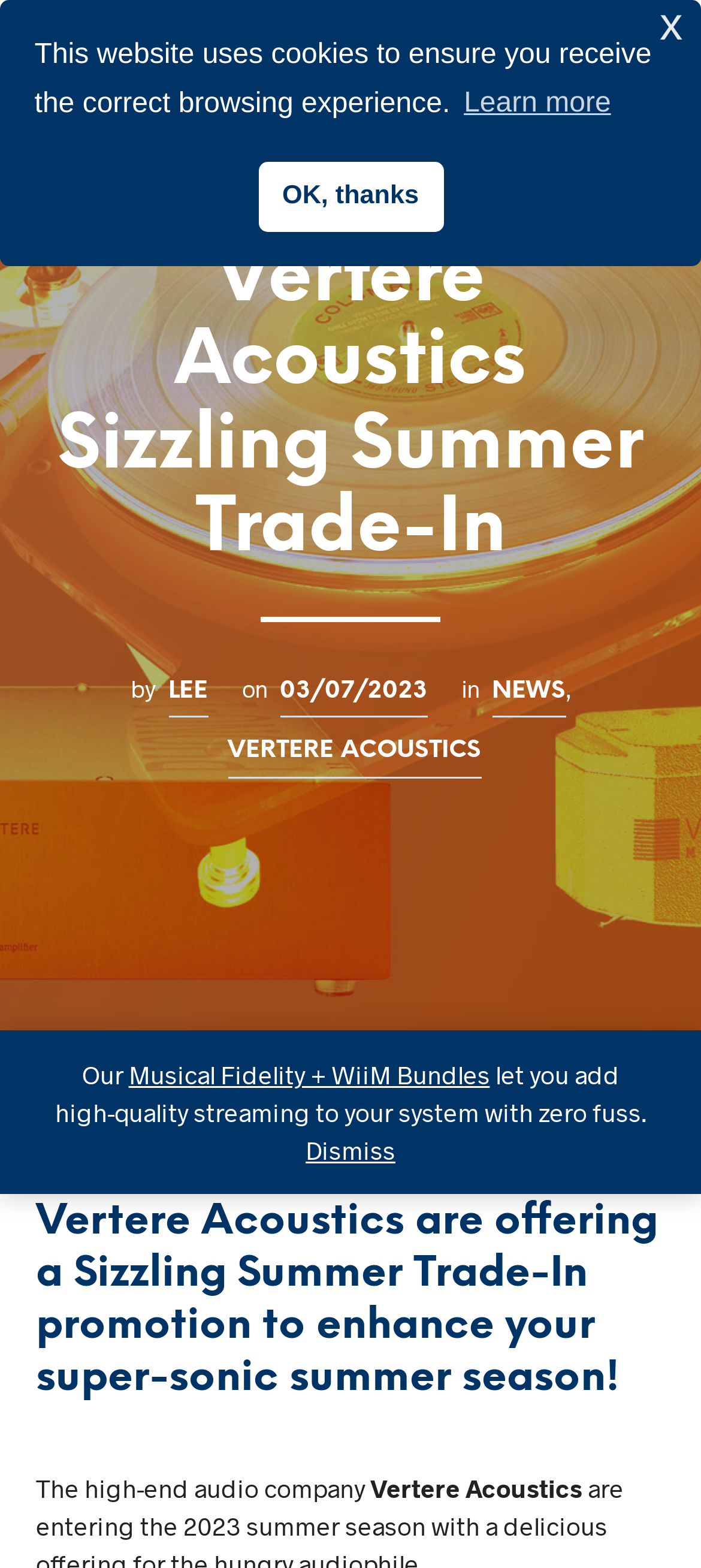Specify the bounding box coordinates of the area to click in order to follow the given instruction: "Dismiss the notification."

[0.436, 0.724, 0.564, 0.743]